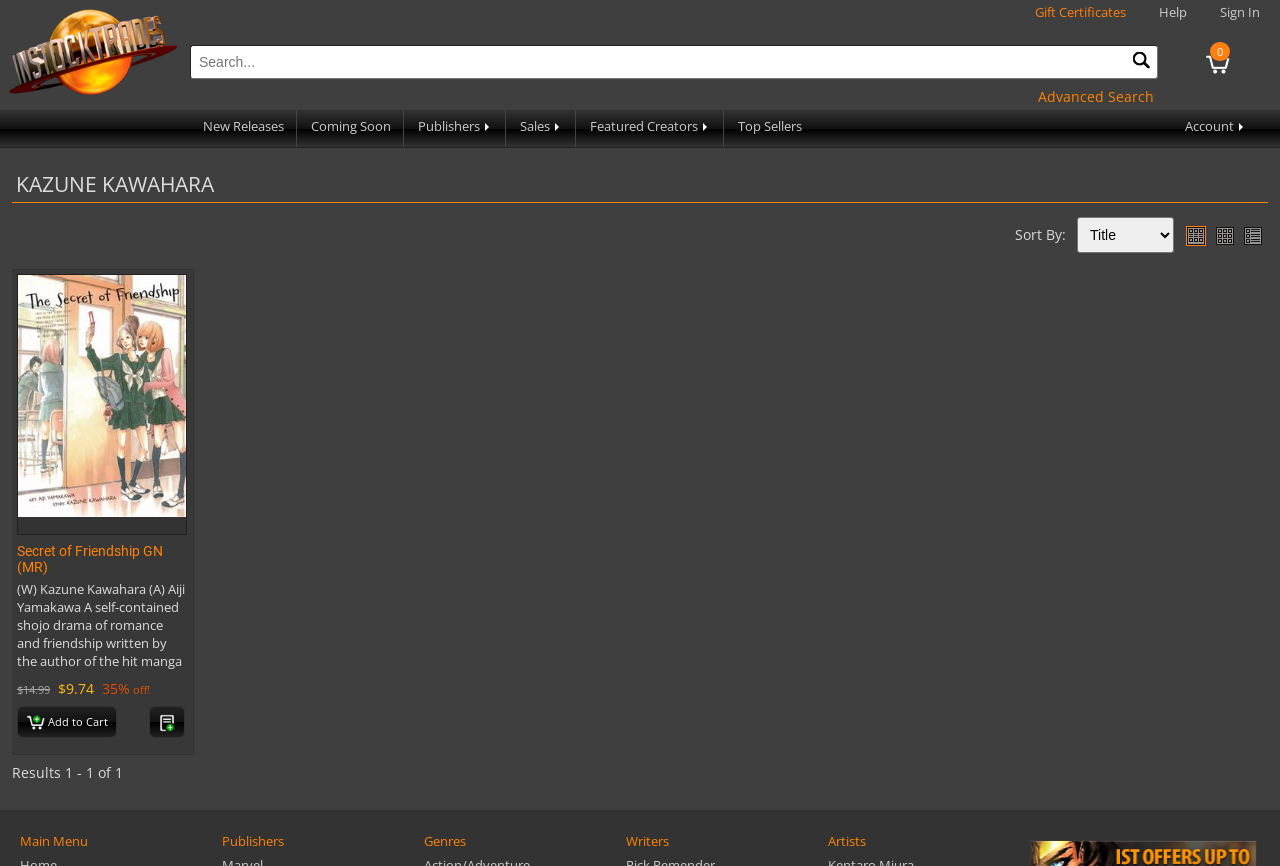Identify the bounding box coordinates of the region that needs to be clicked to carry out this instruction: "Sort books by a specific order". Provide these coordinates as four float numbers ranging from 0 to 1, i.e., [left, top, right, bottom].

[0.841, 0.251, 0.917, 0.292]